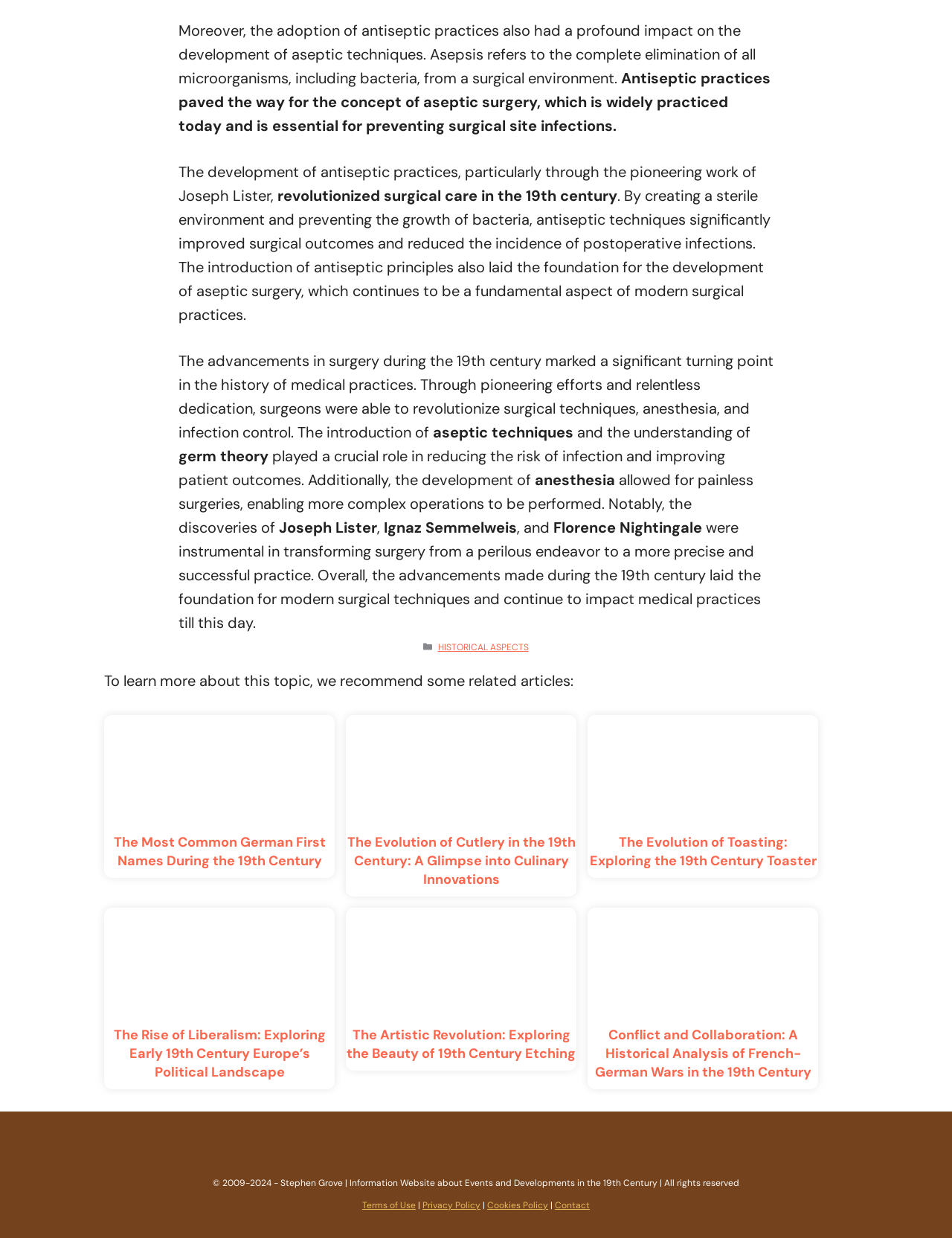Provide the bounding box coordinates, formatted as (top-left x, top-left y, bottom-right x, bottom-right y), with all values being floating point numbers between 0 and 1. Identify the bounding box of the UI element that matches the description: Contact

[0.583, 0.969, 0.62, 0.978]